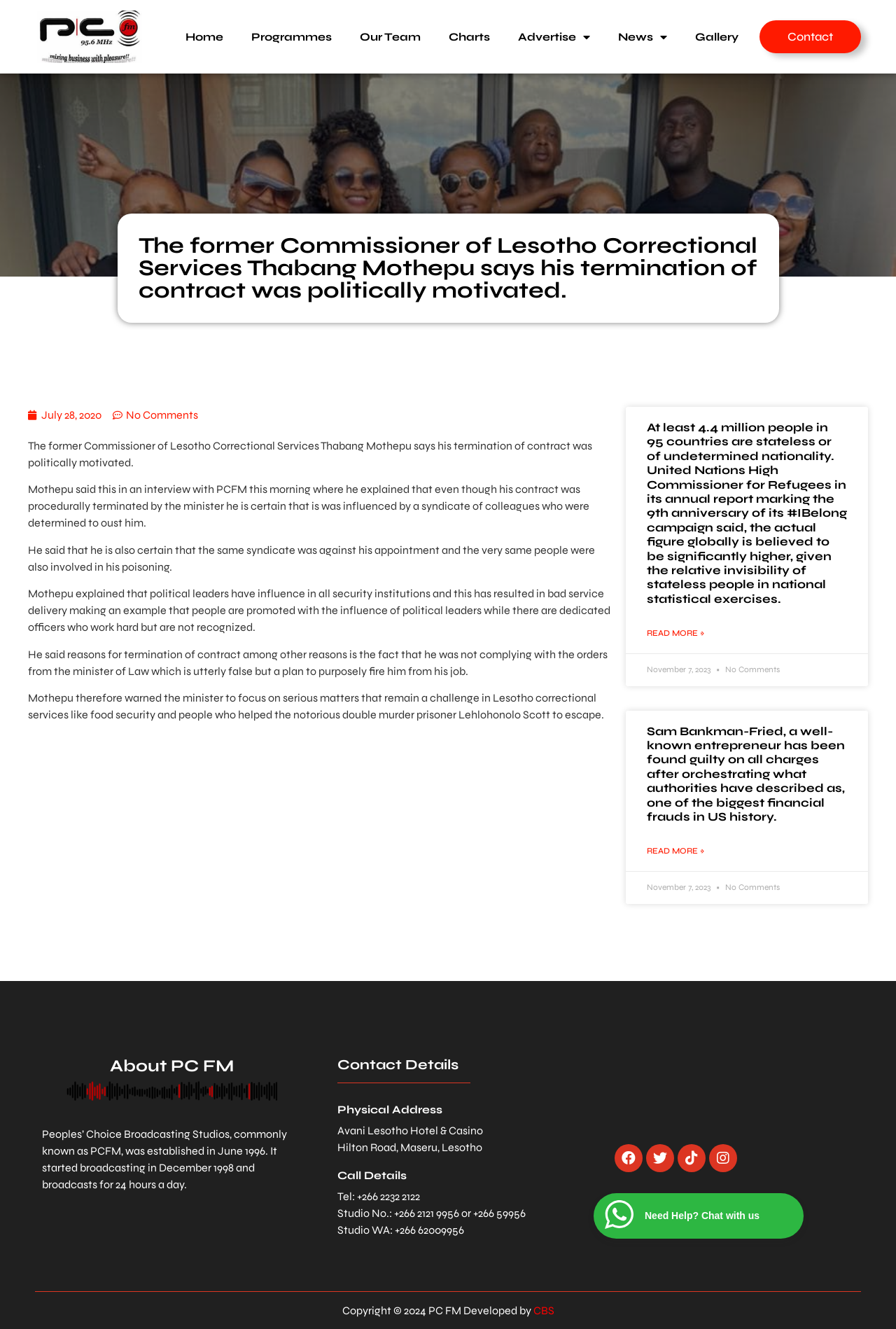Provide the bounding box coordinates for the area that should be clicked to complete the instruction: "Read more about At least 4.4 million people in 95 countries are stateless or of undetermined nationality.".

[0.722, 0.472, 0.786, 0.481]